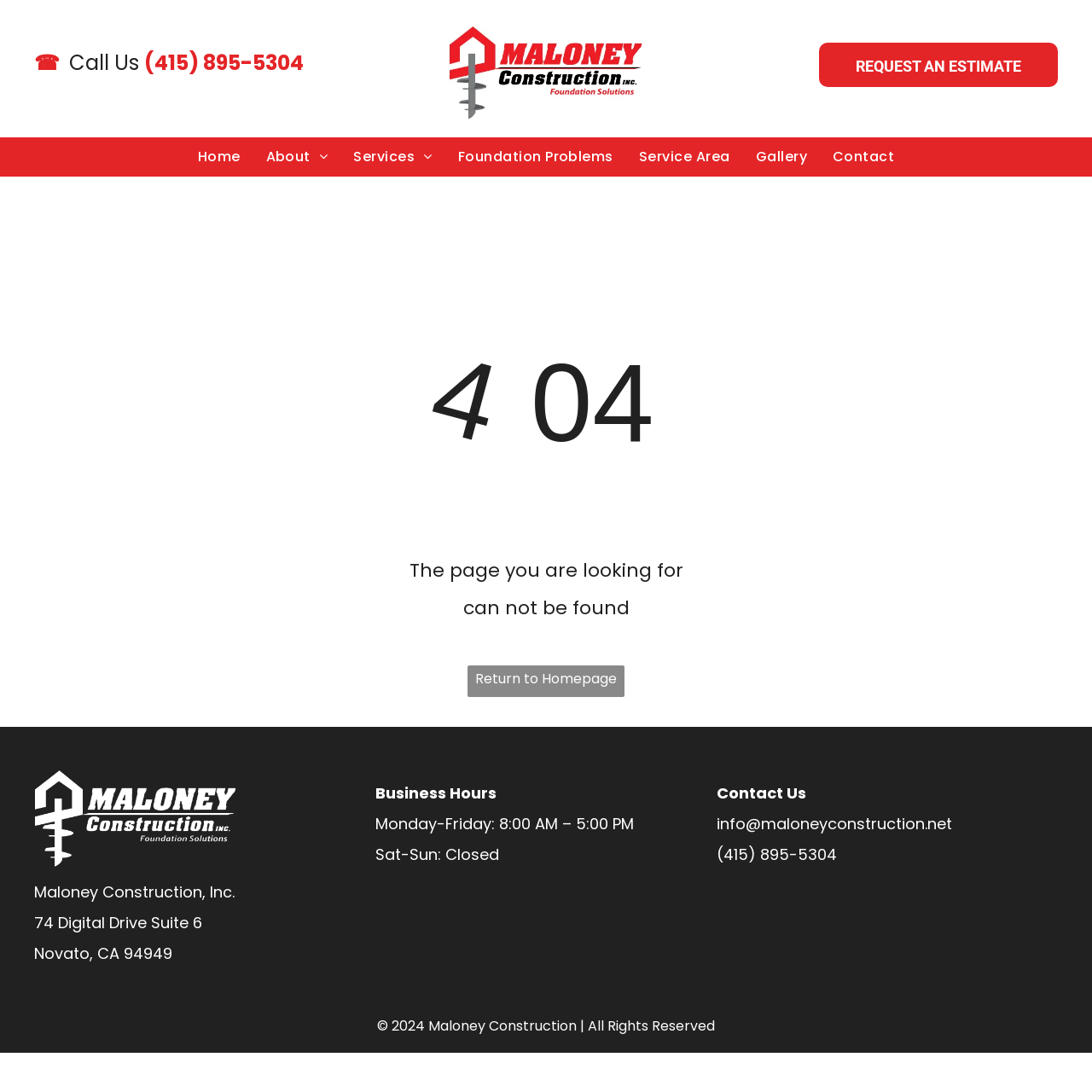Determine the coordinates of the bounding box for the clickable area needed to execute this instruction: "View the 'Gallery'".

[0.68, 0.131, 0.751, 0.156]